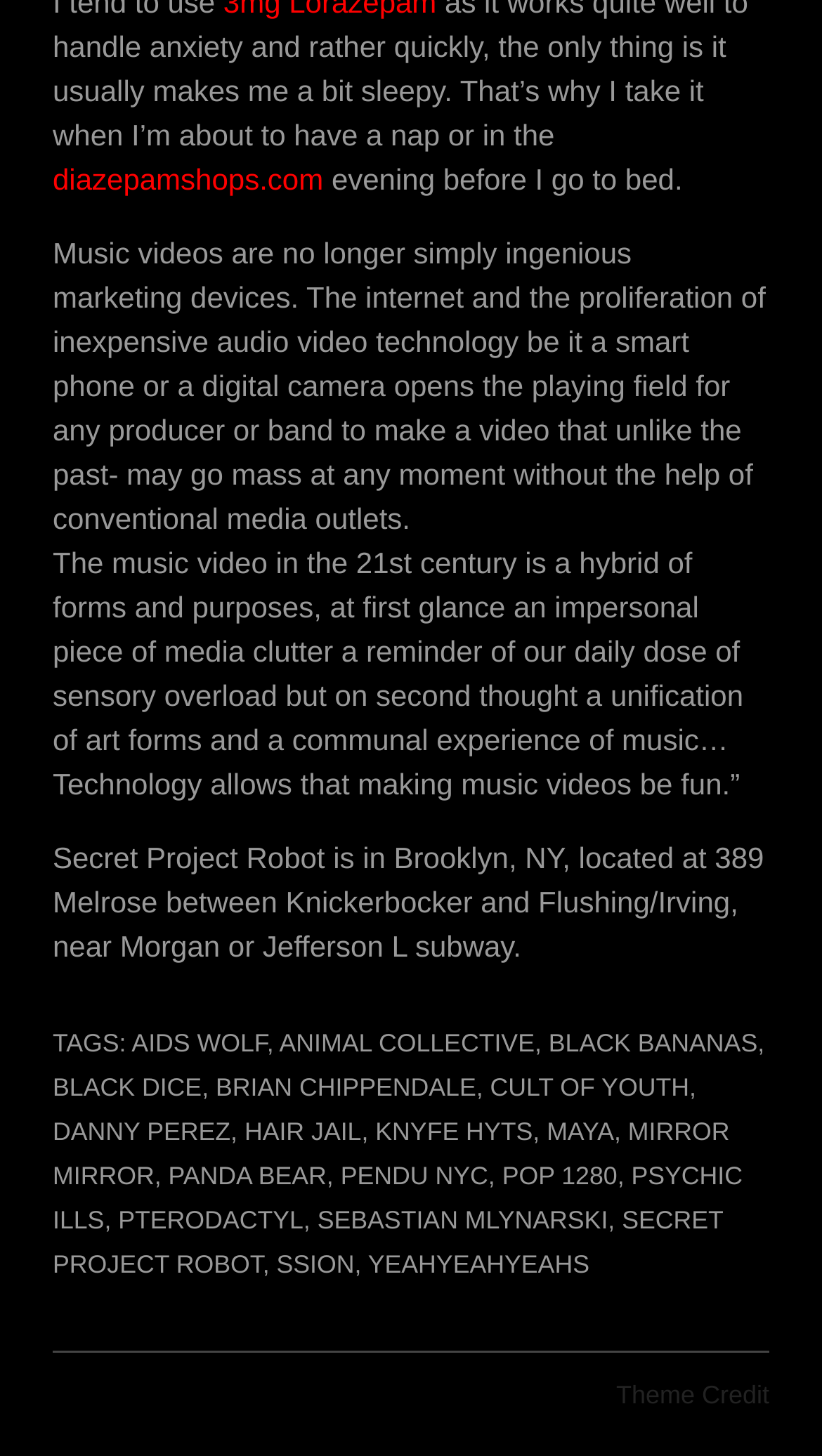Use a single word or phrase to answer the question: How many links are in the footer section?

14